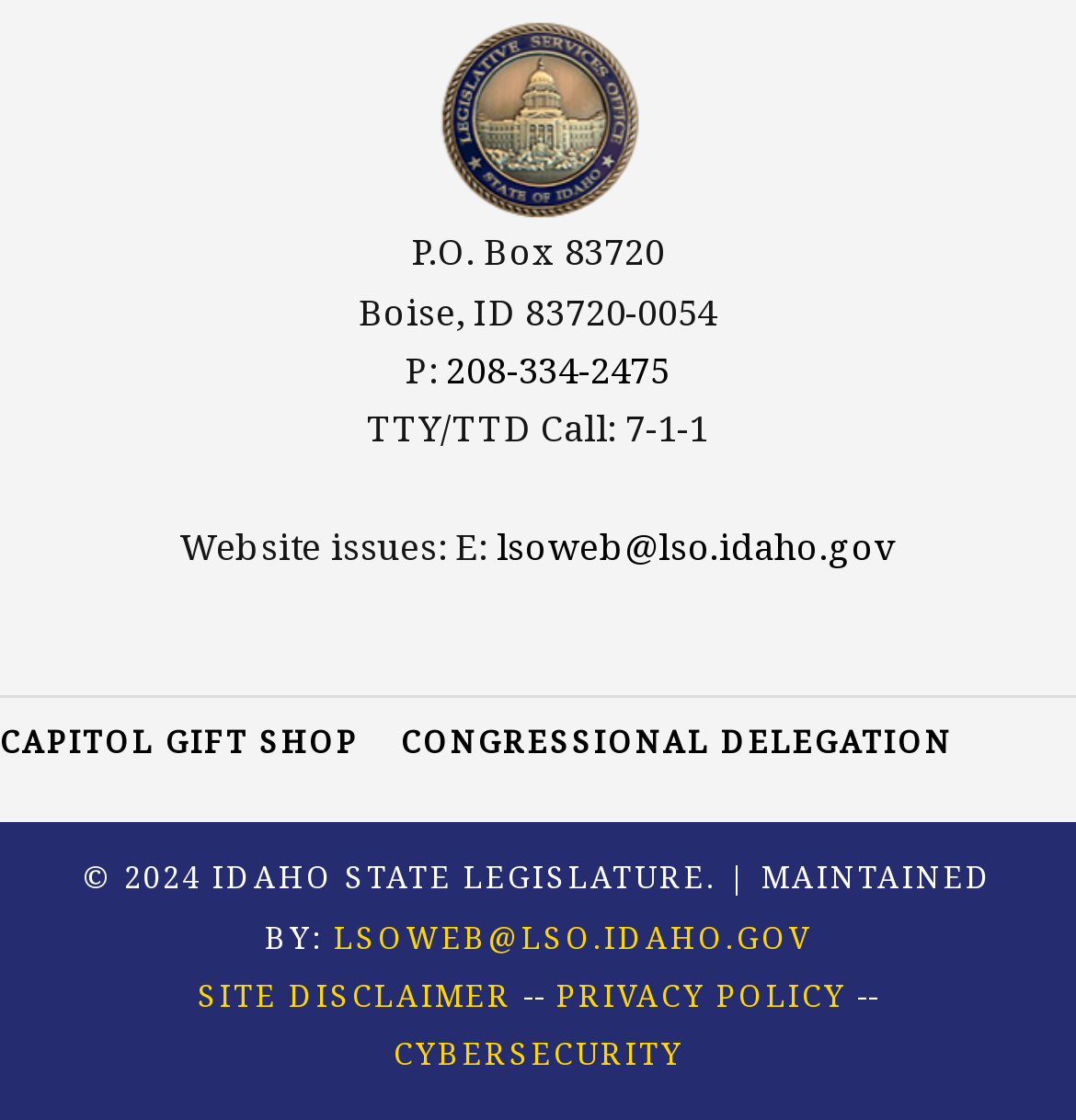Analyze the image and give a detailed response to the question:
What is the name of the gift shop?

I found the name of the gift shop by looking at the link element that contains the text 'CAPITOL GIFT SHOP'.